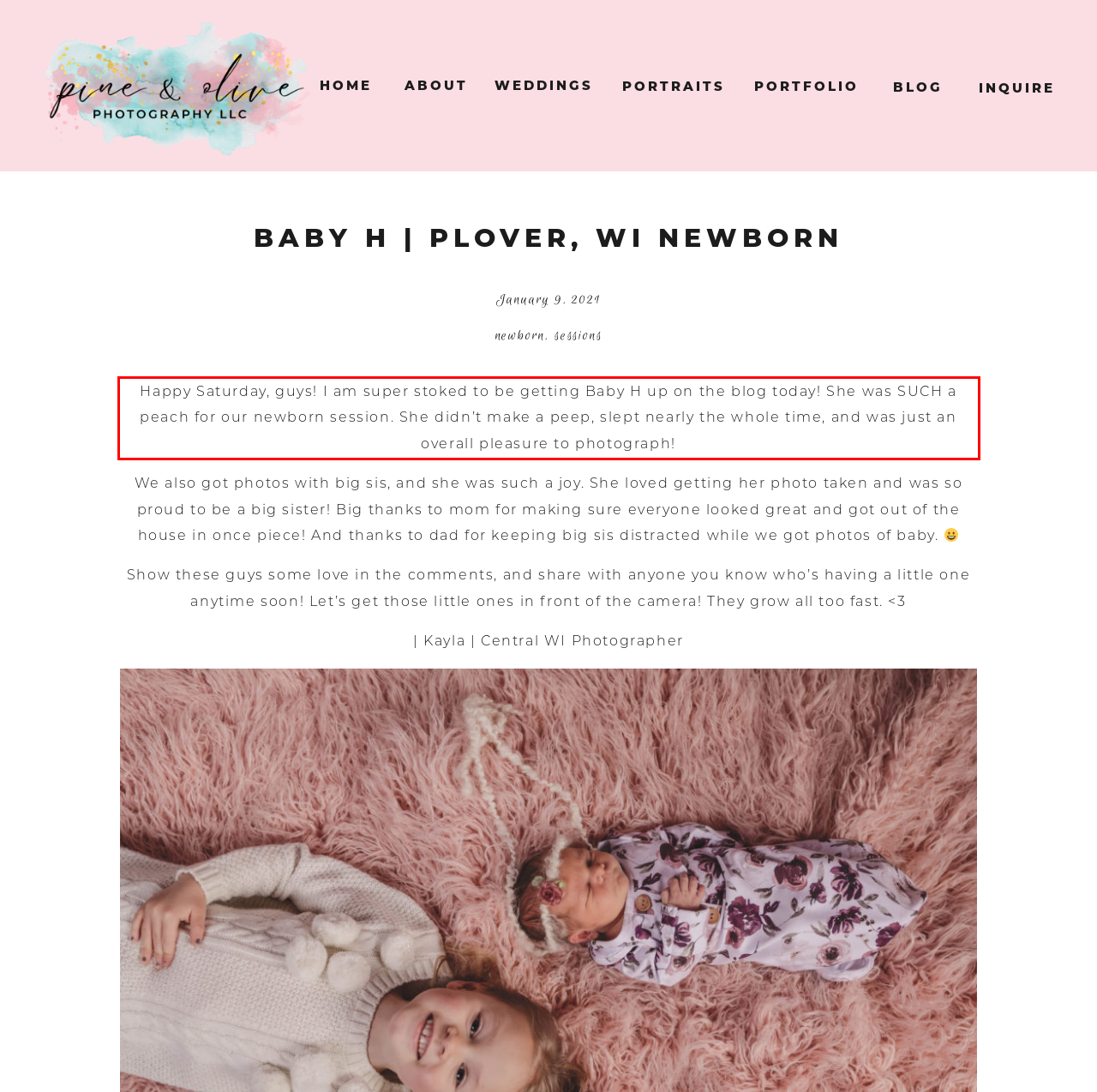Given a webpage screenshot, identify the text inside the red bounding box using OCR and extract it.

Happy Saturday, guys! I am super stoked to be getting Baby H up on the blog today! She was SUCH a peach for our newborn session. She didn’t make a peep, slept nearly the whole time, and was just an overall pleasure to photograph!